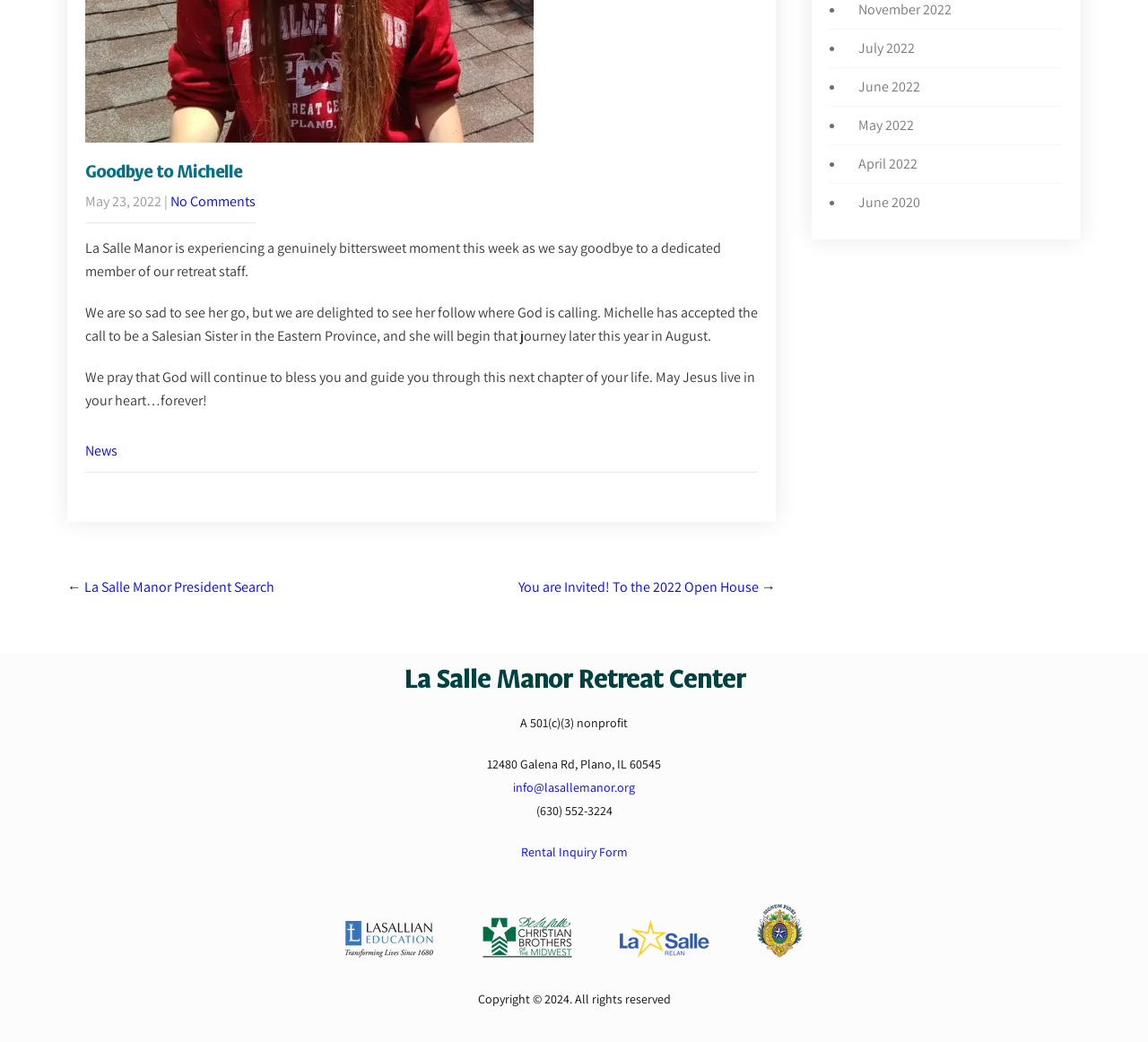Bounding box coordinates should be in the format (top-left x, top-left y, bottom-right x, bottom-right y) and all values should be floating point numbers between 0 and 1. Determine the bounding box coordinate for the UI element described as: July 2022

[0.74, 0.037, 0.797, 0.055]